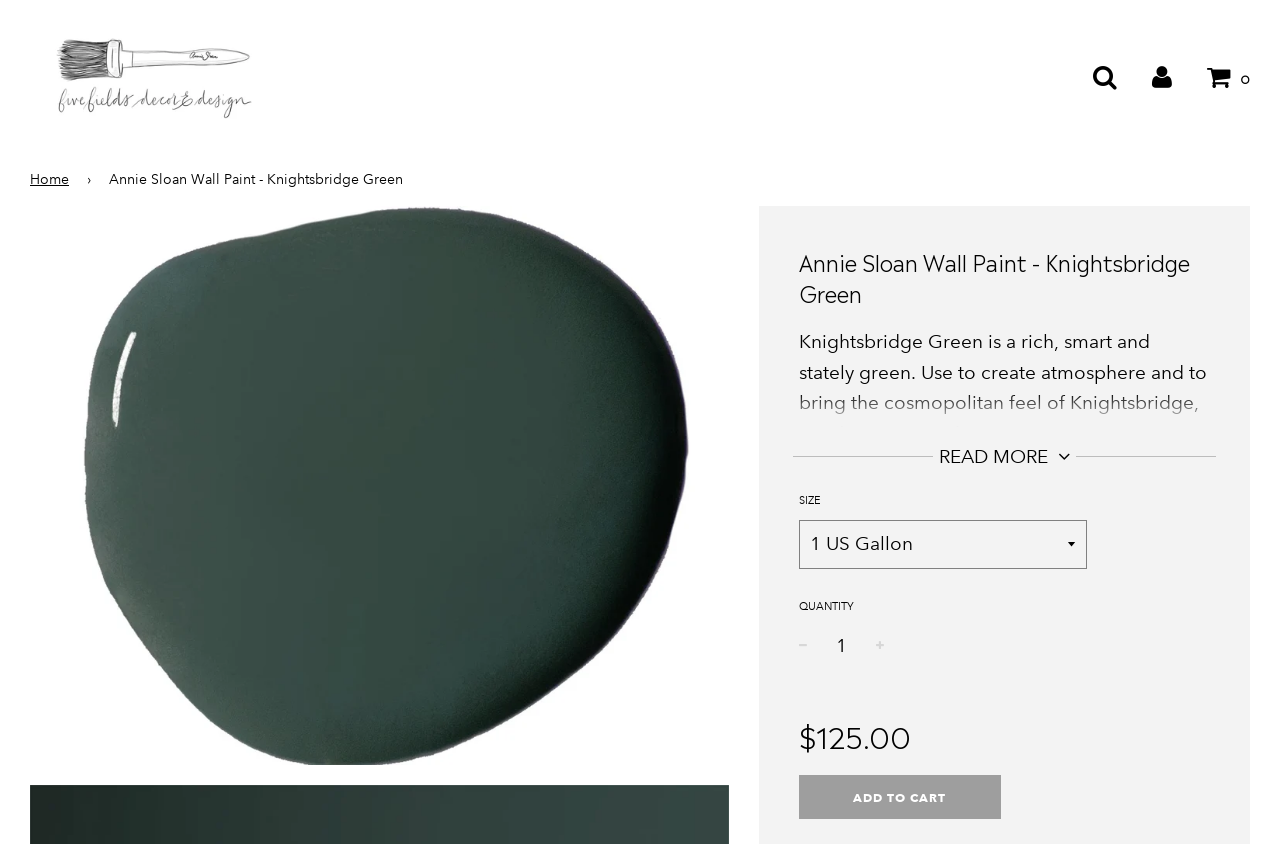Please indicate the bounding box coordinates for the clickable area to complete the following task: "Click the 'Five Fields Decor & Design' link". The coordinates should be specified as four float numbers between 0 and 1, i.e., [left, top, right, bottom].

[0.031, 0.024, 0.211, 0.156]